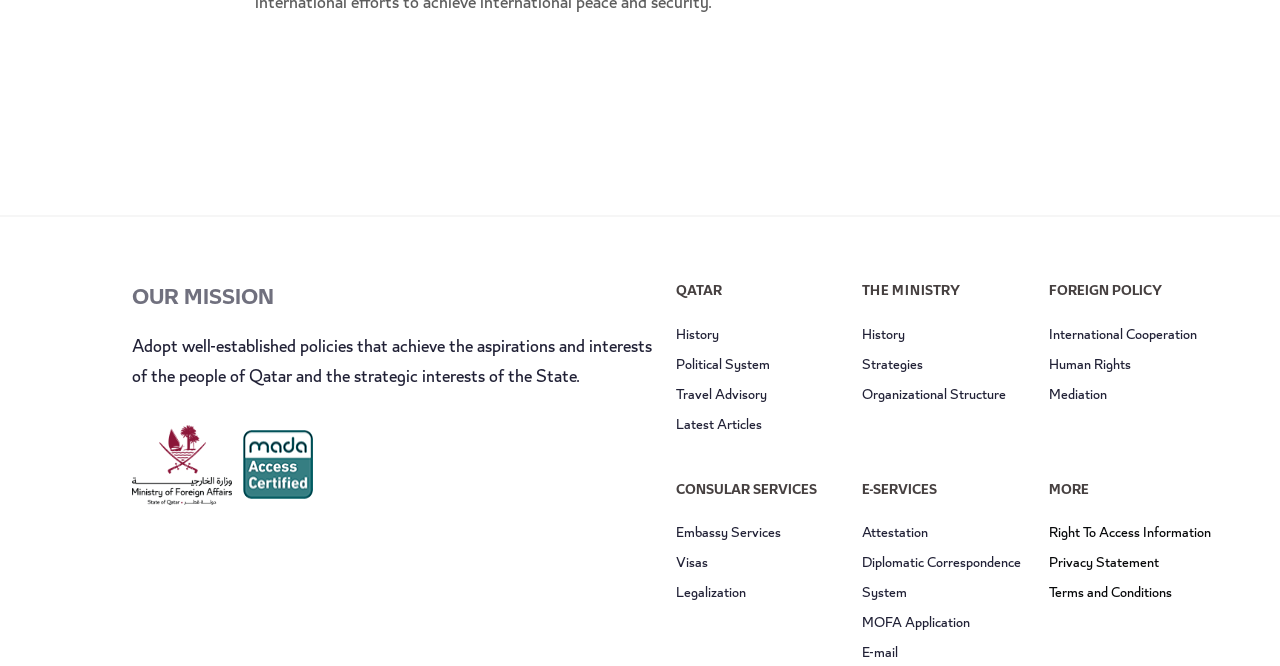What is the purpose of the 'Travel Advisory' link?
Look at the image and respond to the question as thoroughly as possible.

The purpose of the 'Travel Advisory' link is to provide information or guidance related to travel, as indicated by the link text 'Travel Advisory'.